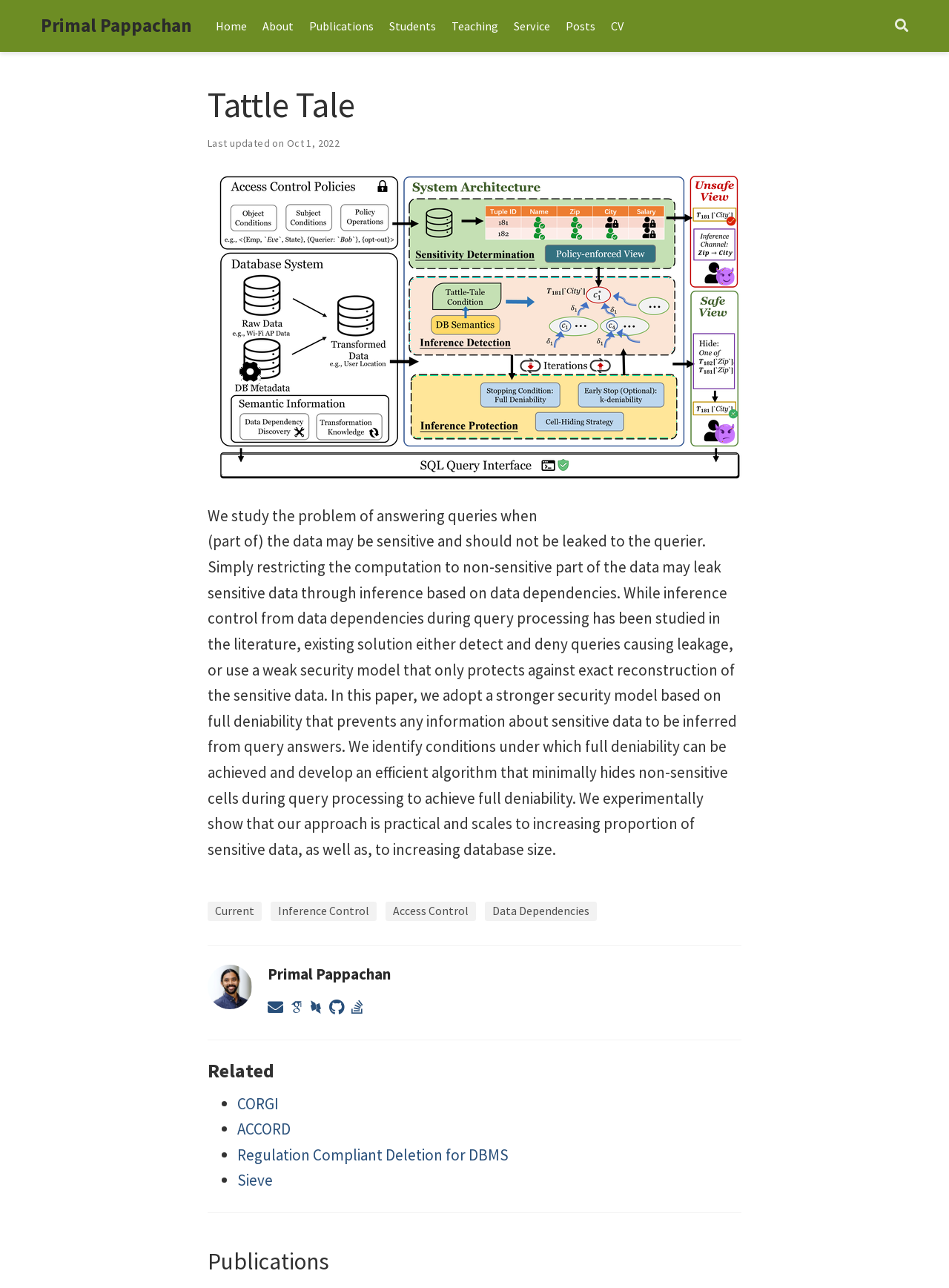Can you determine the bounding box coordinates of the area that needs to be clicked to fulfill the following instruction: "learn more about inference control"?

[0.285, 0.7, 0.397, 0.715]